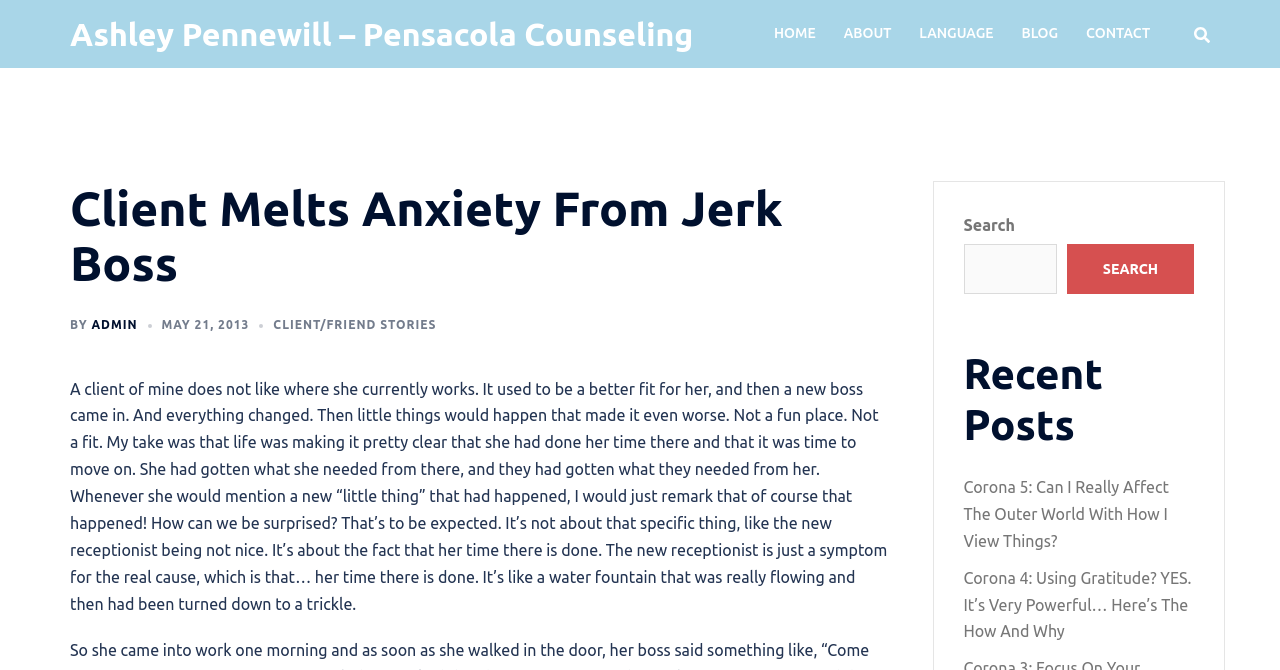What is the category of the latest post?
Using the visual information, reply with a single word or short phrase.

CLIENT/FRIEND STORIES